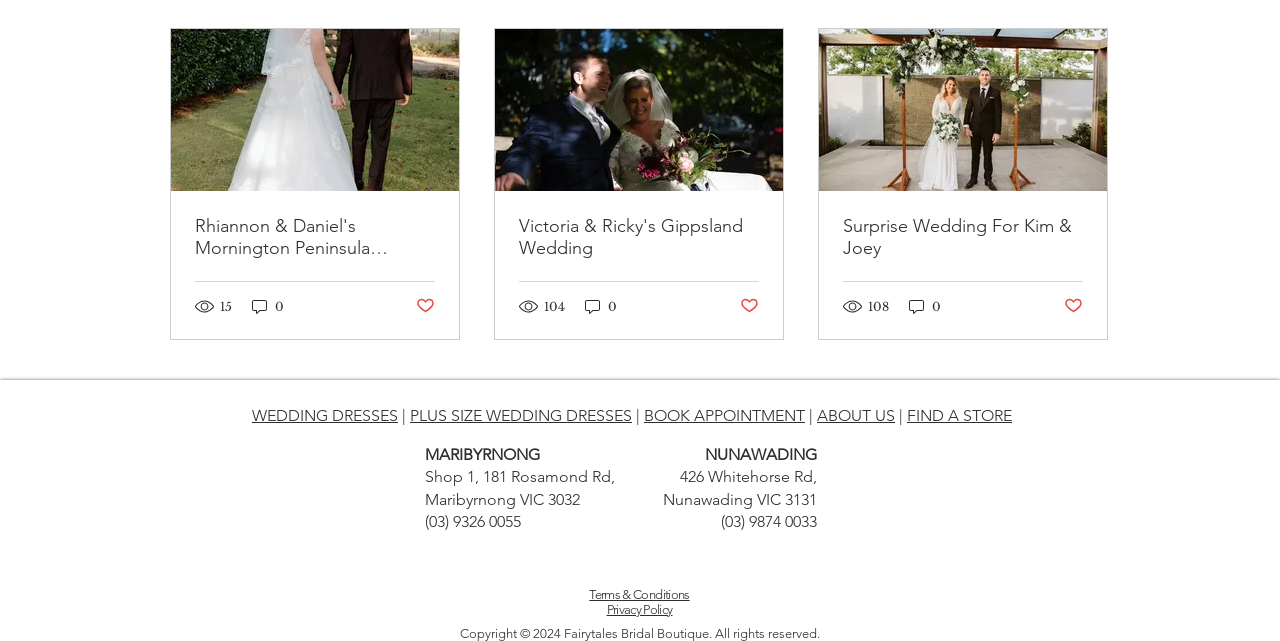Can you identify the bounding box coordinates of the clickable region needed to carry out this instruction: 'View Rhiannon & Daniel's Mornington Peninsula Wedding'? The coordinates should be four float numbers within the range of 0 to 1, stated as [left, top, right, bottom].

[0.152, 0.335, 0.34, 0.404]